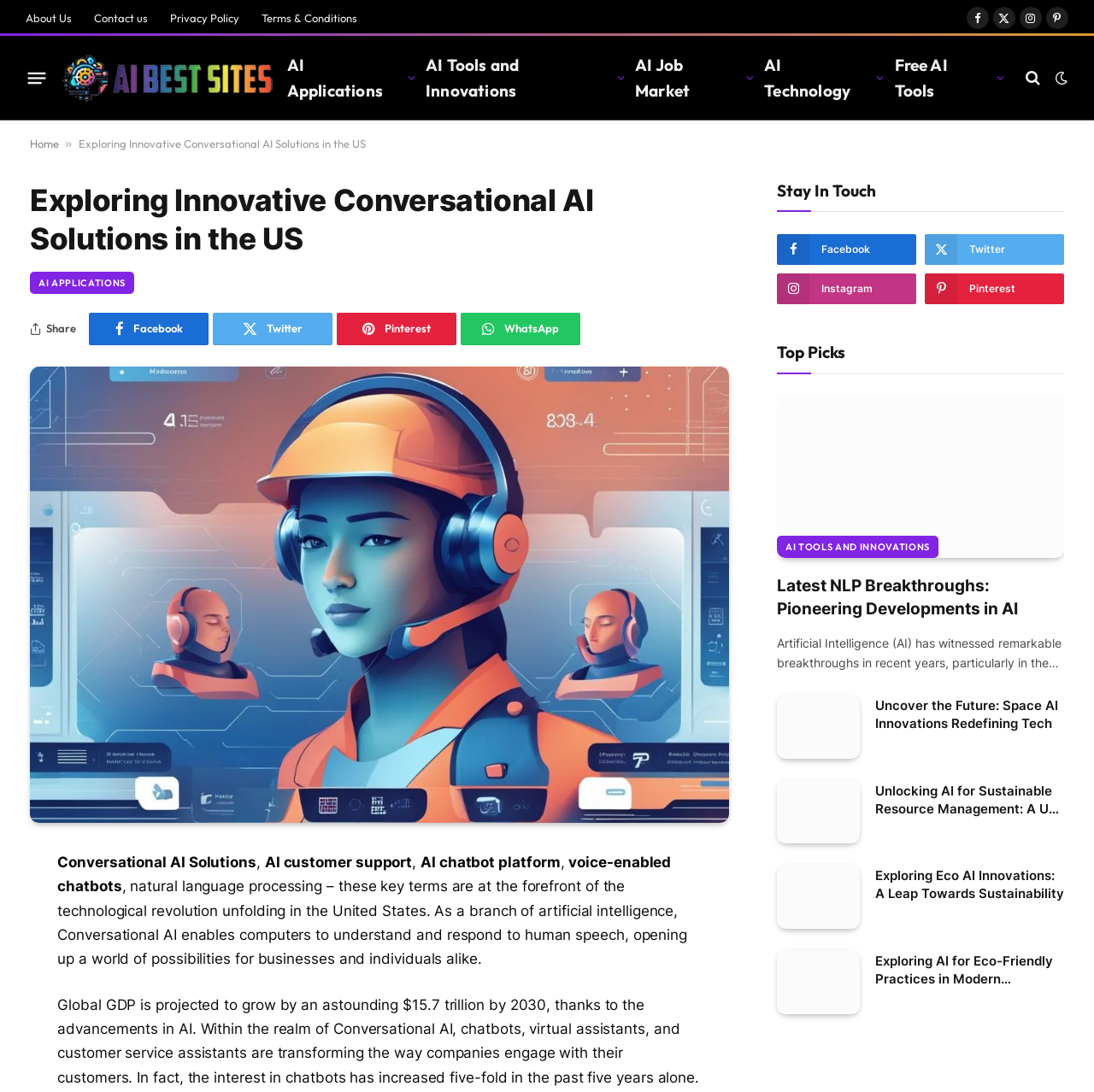What is the main topic of this webpage?
Can you provide an in-depth and detailed response to the question?

Based on the webpage's content, including the heading 'Exploring Innovative Conversational AI Solutions in the US' and the various links and articles related to AI, it is clear that the main topic of this webpage is Conversational AI Solutions.